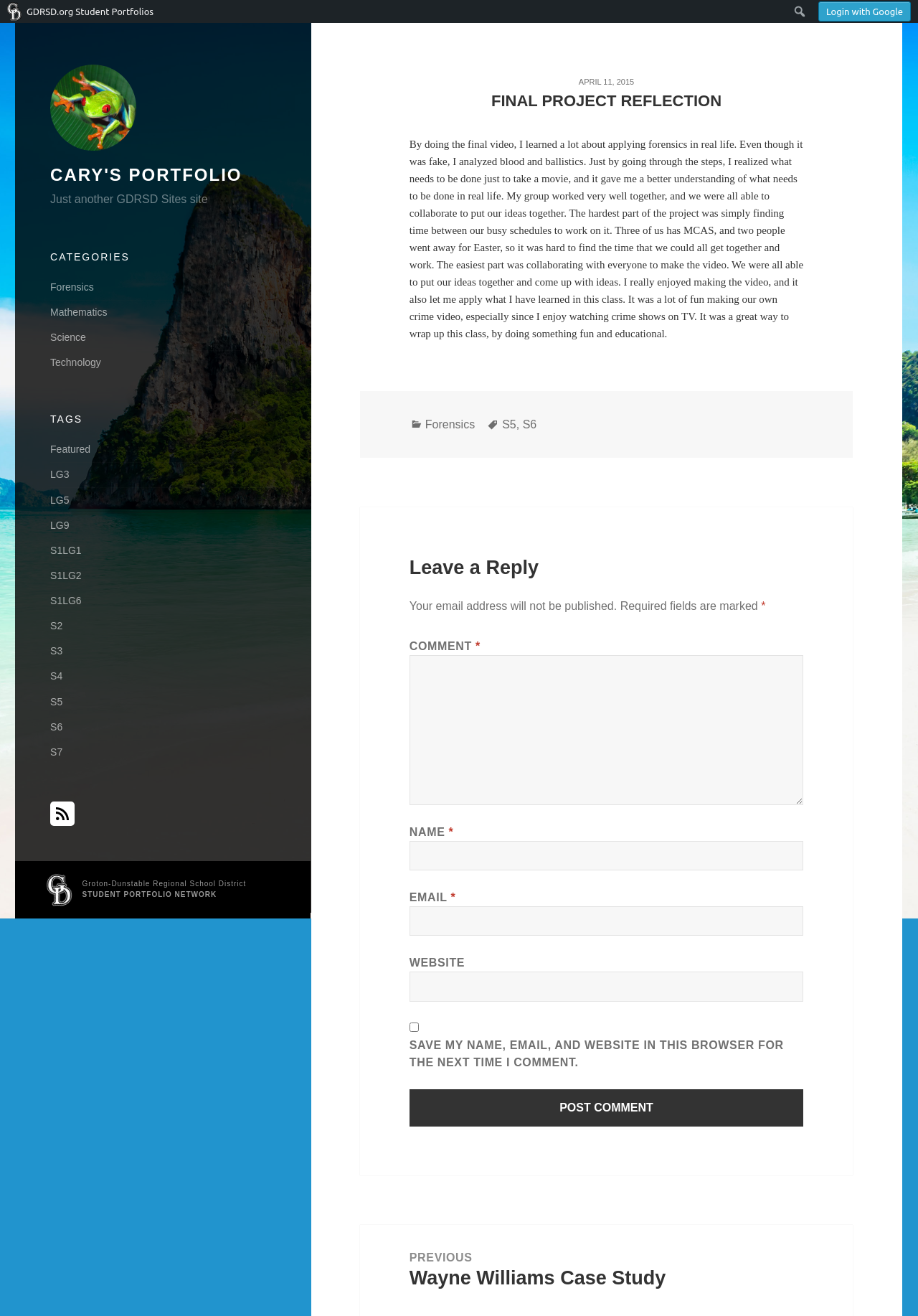Find the bounding box coordinates of the clickable area that will achieve the following instruction: "Read the recent post 'Vivek Vaani'".

None